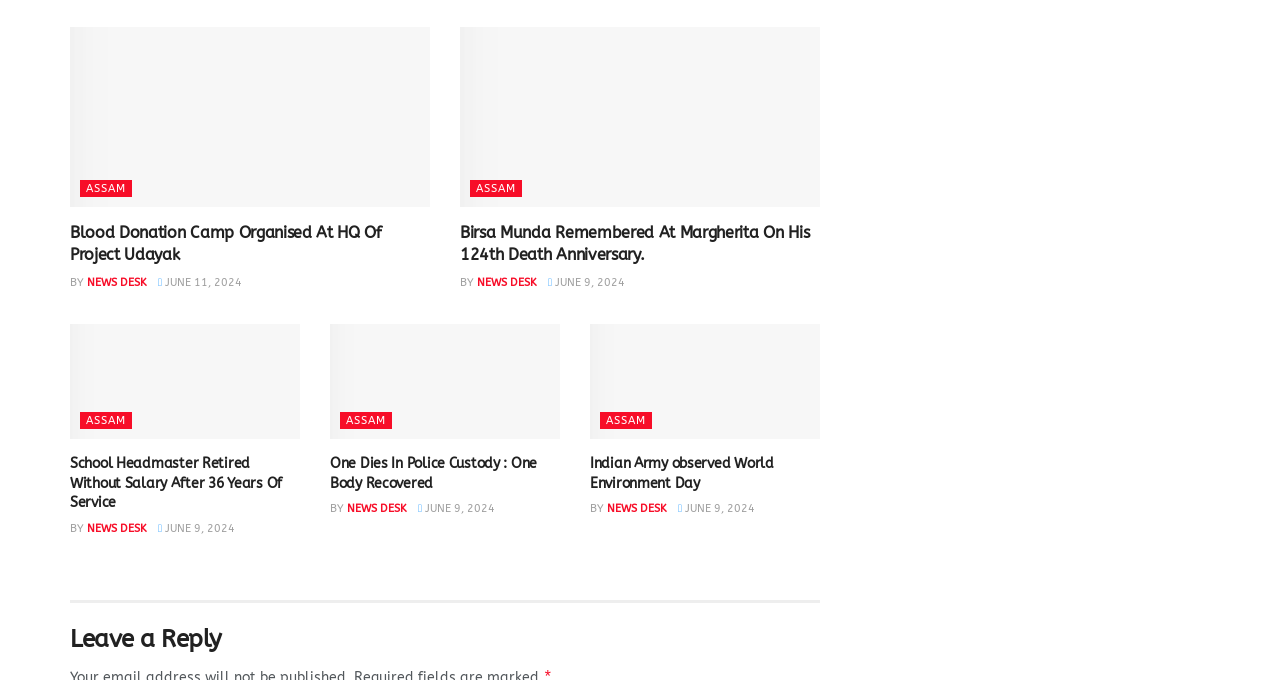What is the date of the news article 'School Headmaster Retired Without Salary After 36 Years Of Service'?
Make sure to answer the question with a detailed and comprehensive explanation.

I located the date by looking at the link element with the text ' JUNE 9, 2024' which is associated with the article 'School Headmaster Retired Without Salary After 36 Years Of Service'.